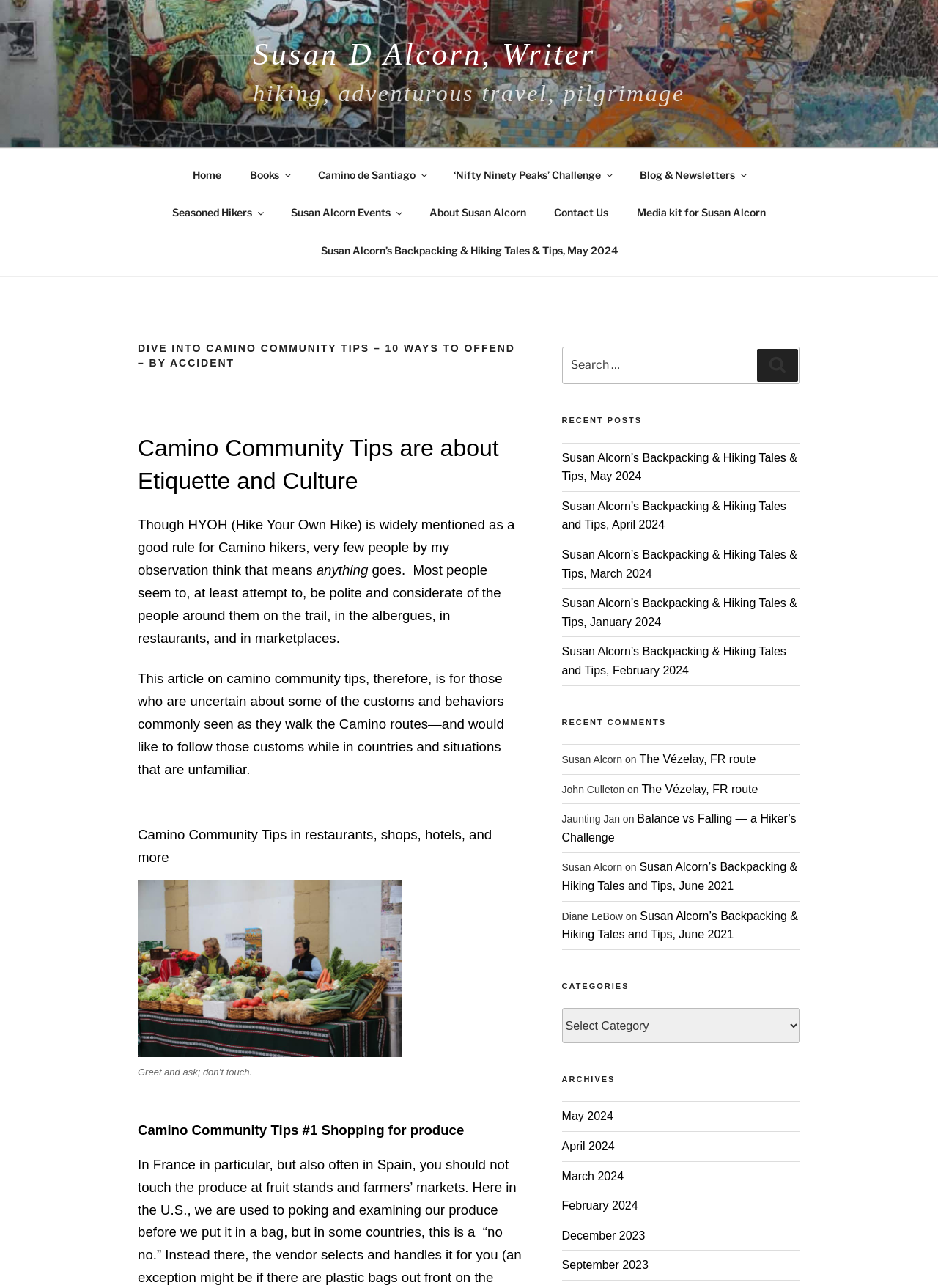How many categories are listed?
Make sure to answer the question with a detailed and comprehensive explanation.

Only one category is listed, which is 'Categories', and it is a combobox that suggests there may be more categories available when clicked.